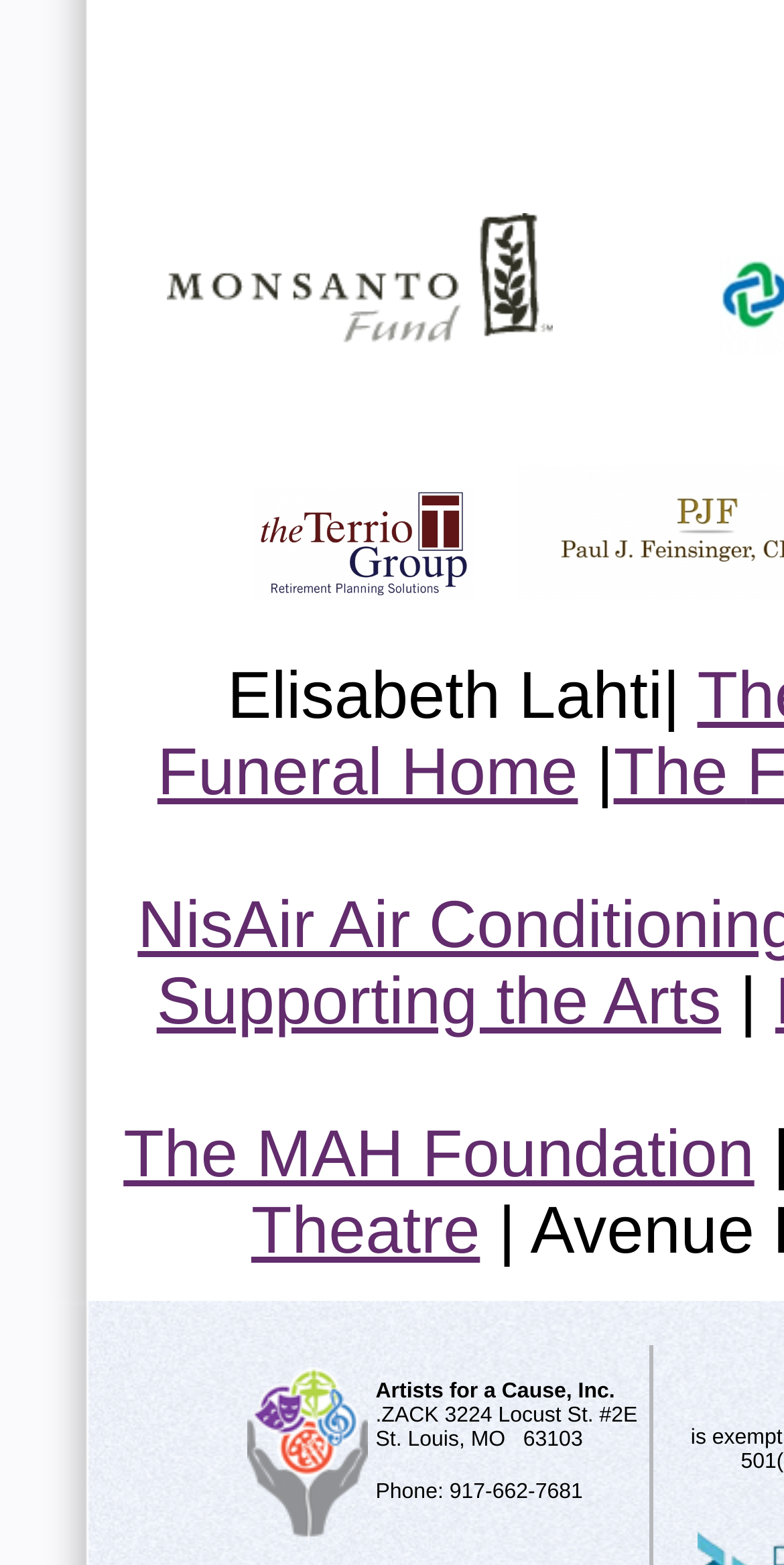Highlight the bounding box of the UI element that corresponds to this description: "The".

[0.783, 0.469, 0.952, 0.516]